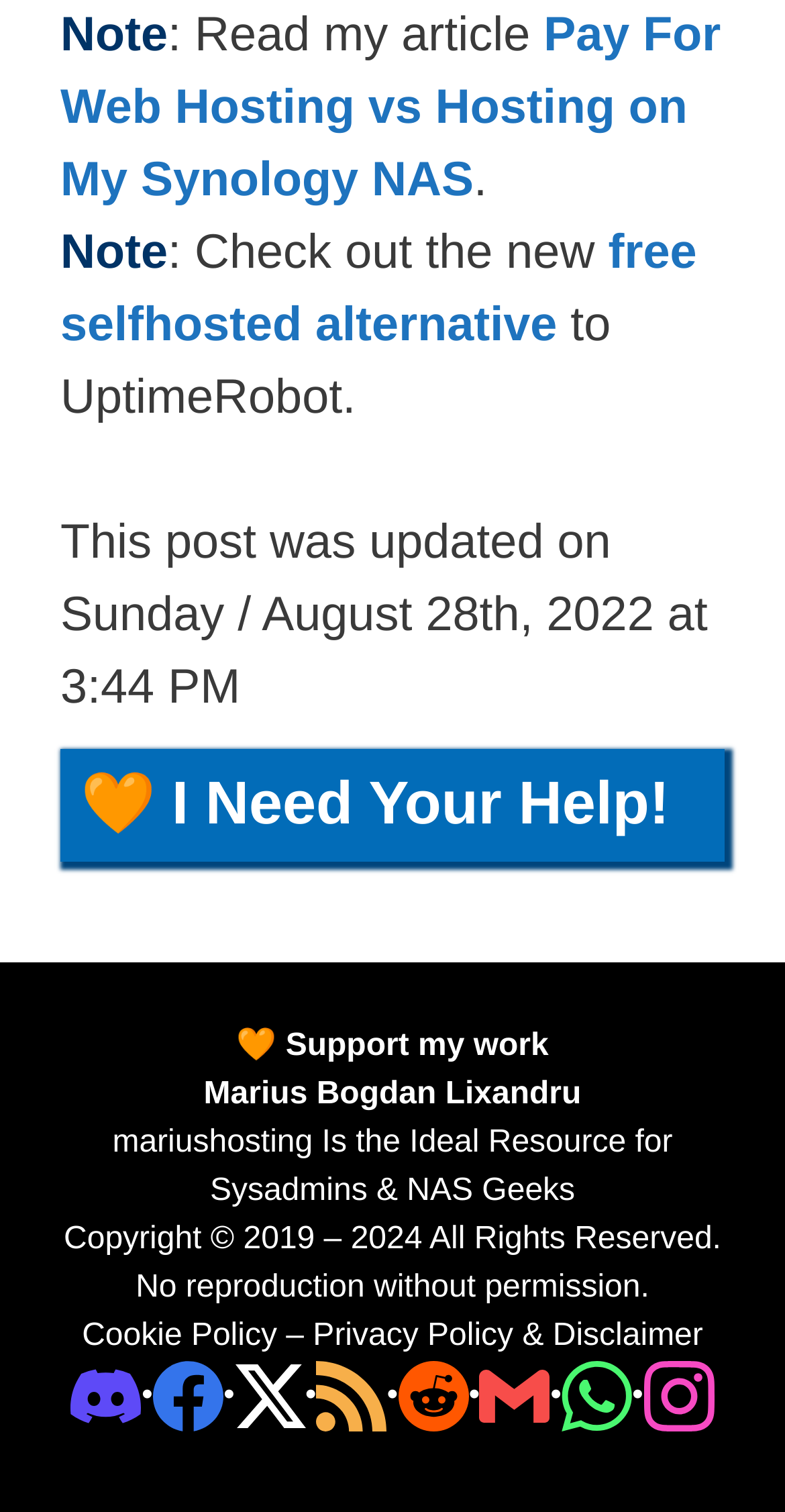Ascertain the bounding box coordinates for the UI element detailed here: "Buy essay". The coordinates should be provided as [left, top, right, bottom] with each value being a float between 0 and 1.

None